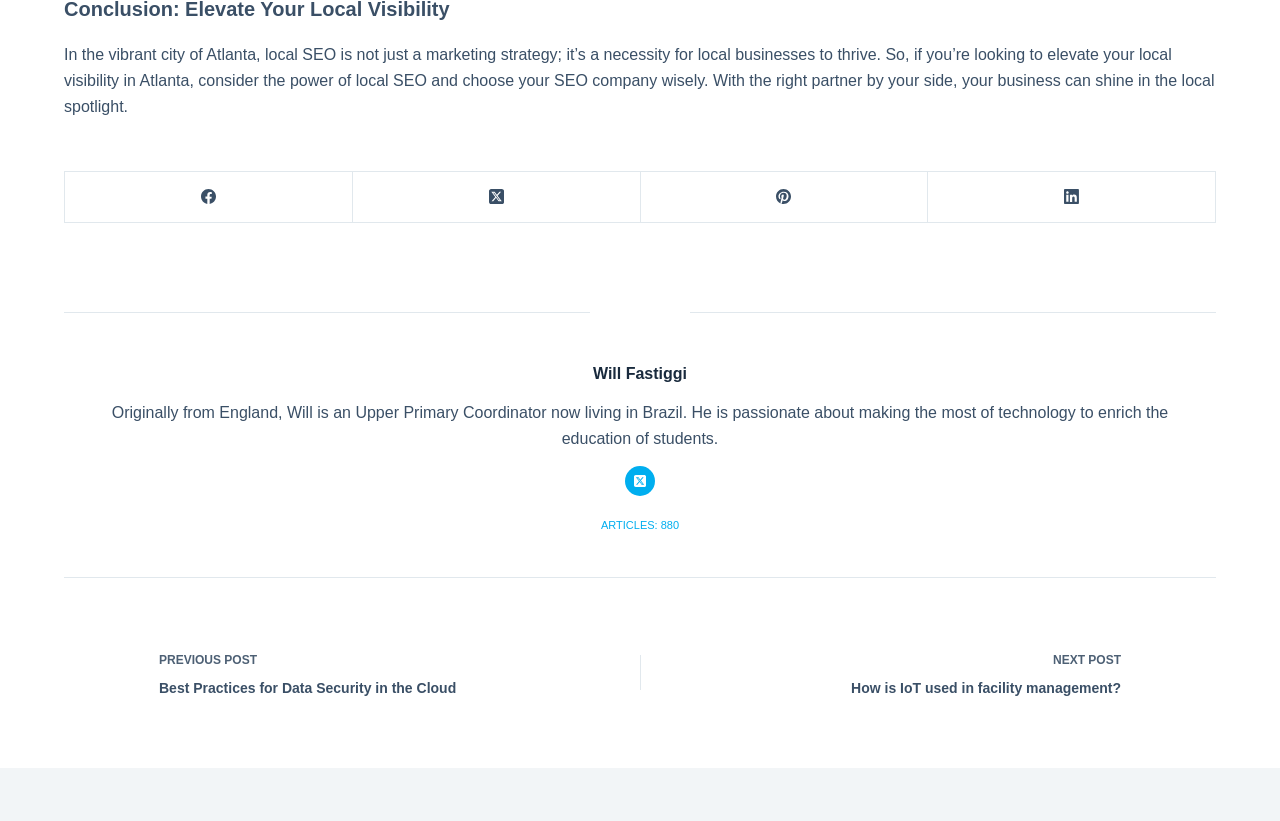Please identify the bounding box coordinates of the region to click in order to complete the task: "Visit the Facebook page". The coordinates must be four float numbers between 0 and 1, specified as [left, top, right, bottom].

[0.051, 0.209, 0.276, 0.271]